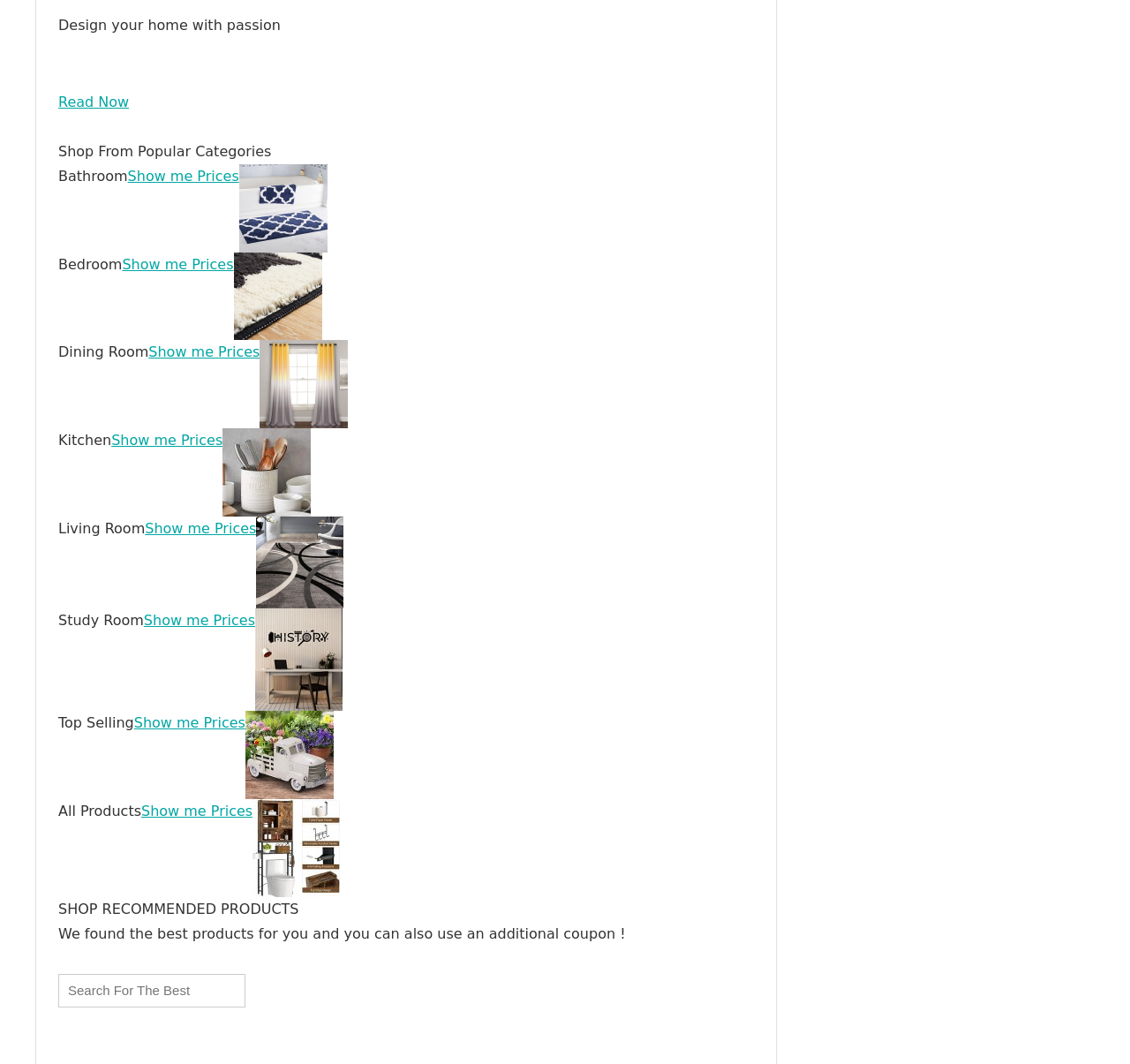Please find the bounding box coordinates of the section that needs to be clicked to achieve this instruction: "Show me prices for Bathroom".

[0.113, 0.158, 0.212, 0.173]